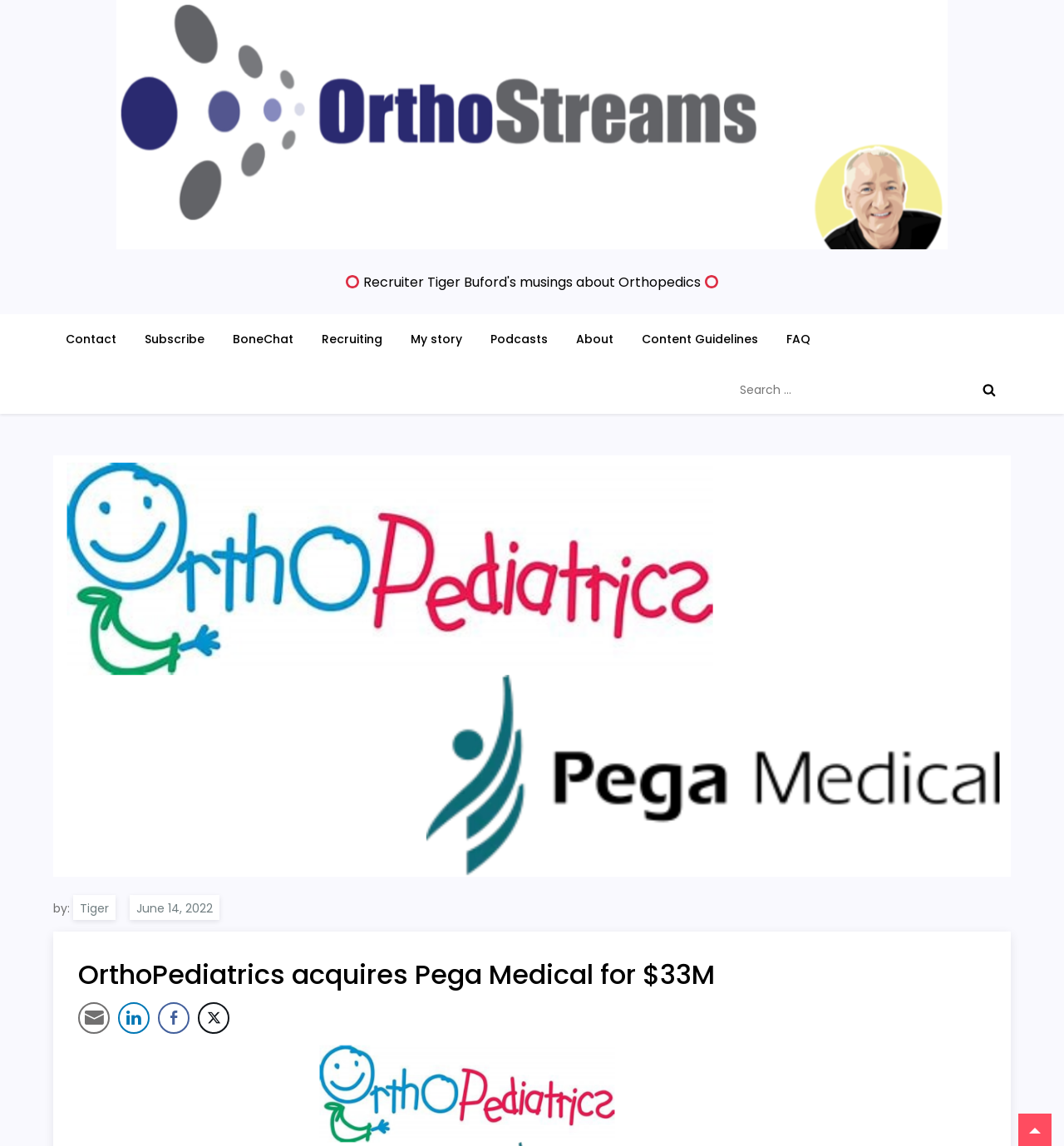Please provide a detailed answer to the question below by examining the image:
What is the name of the author of the latest article?

I looked for the author's name of the latest article and found it next to the date, which is Tiger.